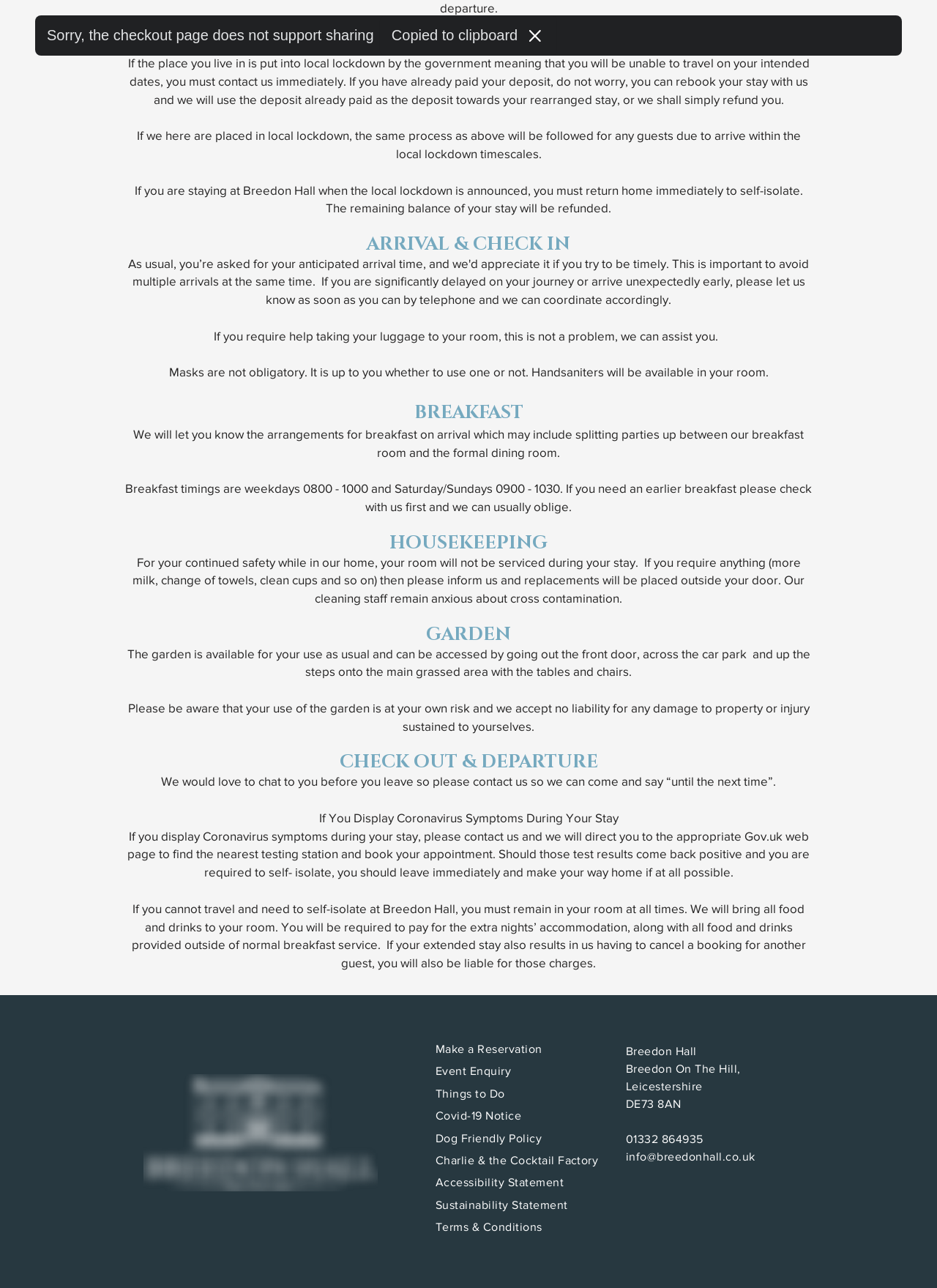Pinpoint the bounding box coordinates of the element to be clicked to execute the instruction: "Check accessibility statement".

[0.465, 0.912, 0.602, 0.925]